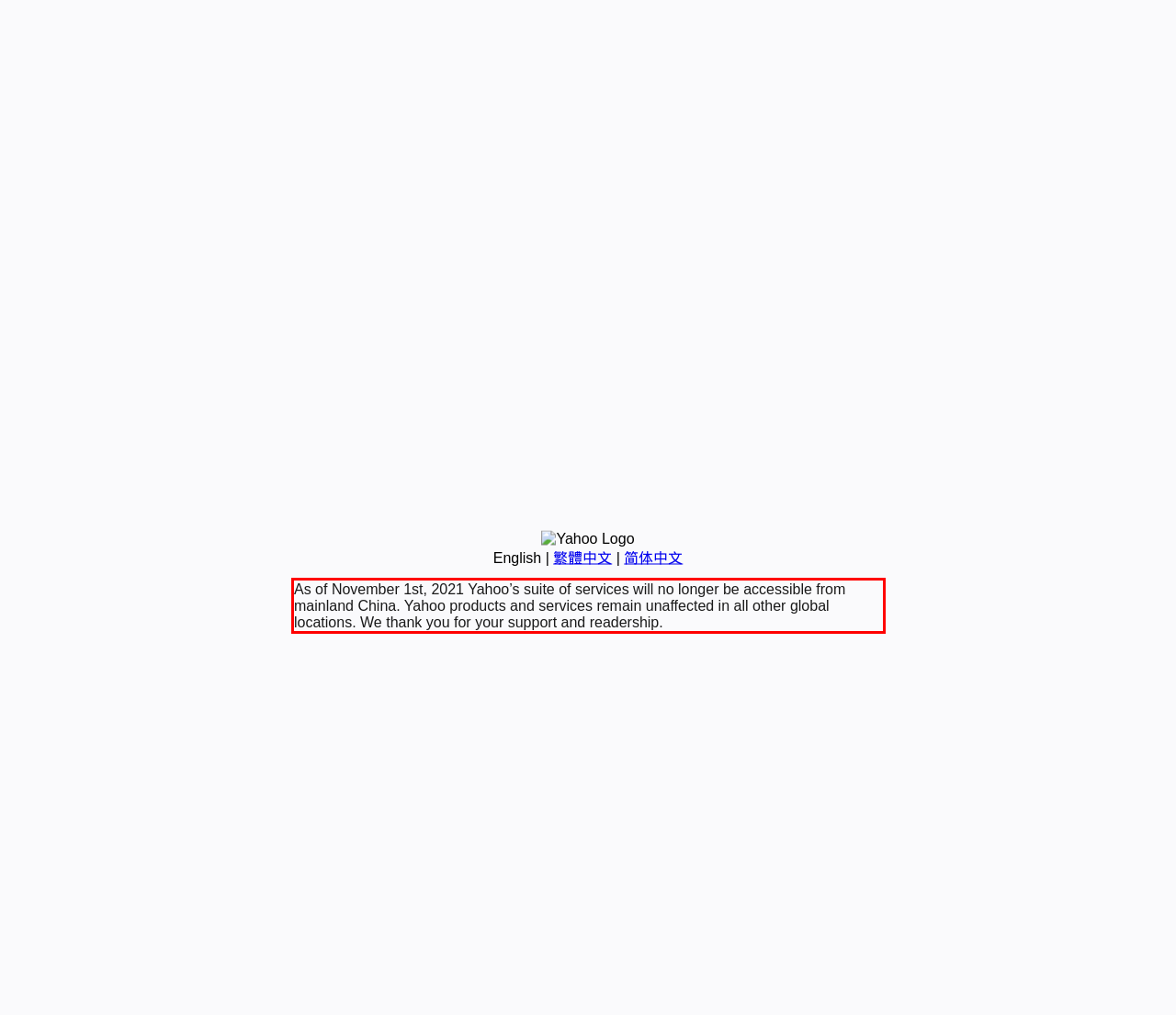Given a webpage screenshot, identify the text inside the red bounding box using OCR and extract it.

As of November 1st, 2021 Yahoo’s suite of services will no longer be accessible from mainland China. Yahoo products and services remain unaffected in all other global locations. We thank you for your support and readership.